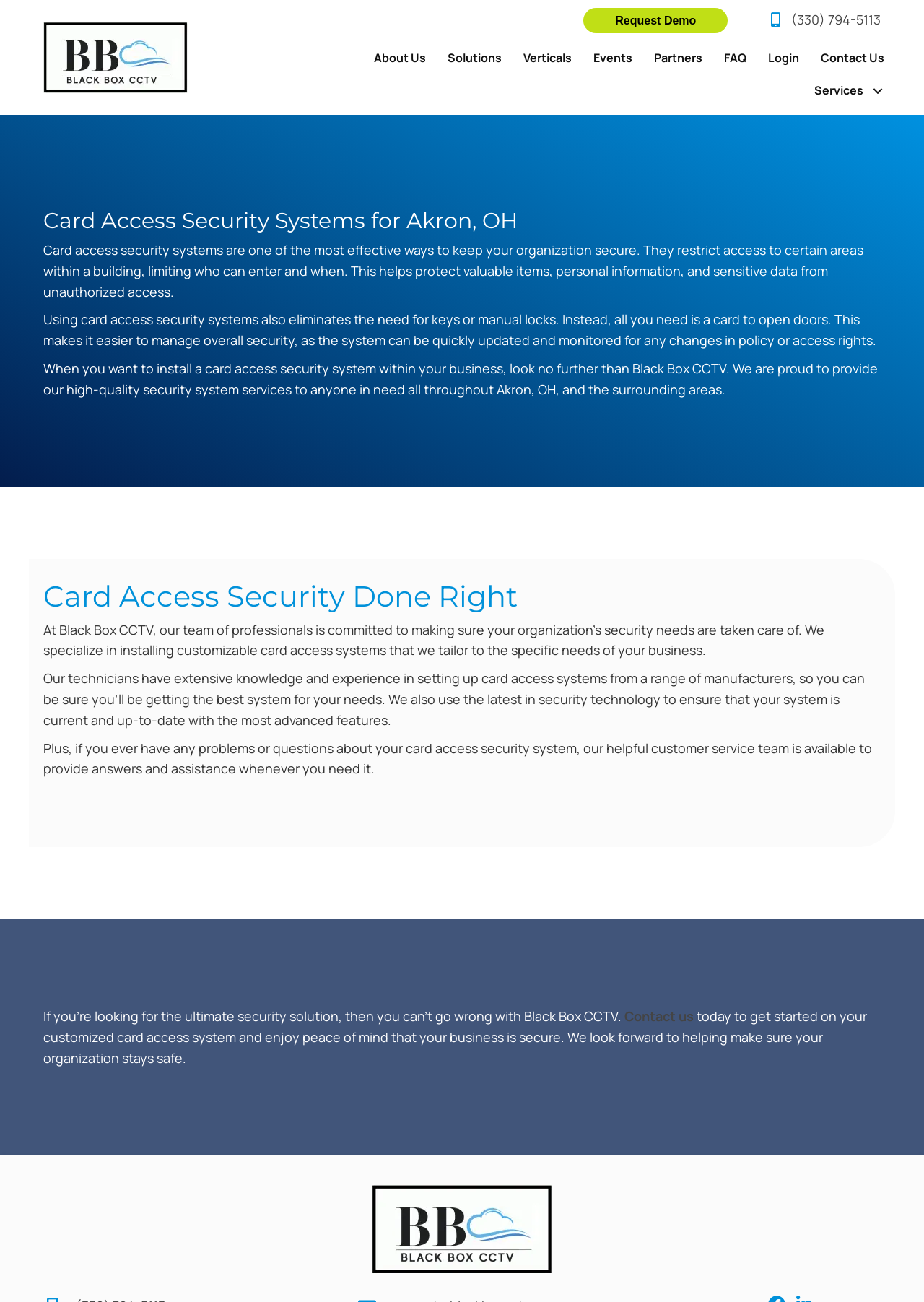Please identify the coordinates of the bounding box for the clickable region that will accomplish this instruction: "Navigate to the 'About Us' page".

[0.393, 0.032, 0.473, 0.057]